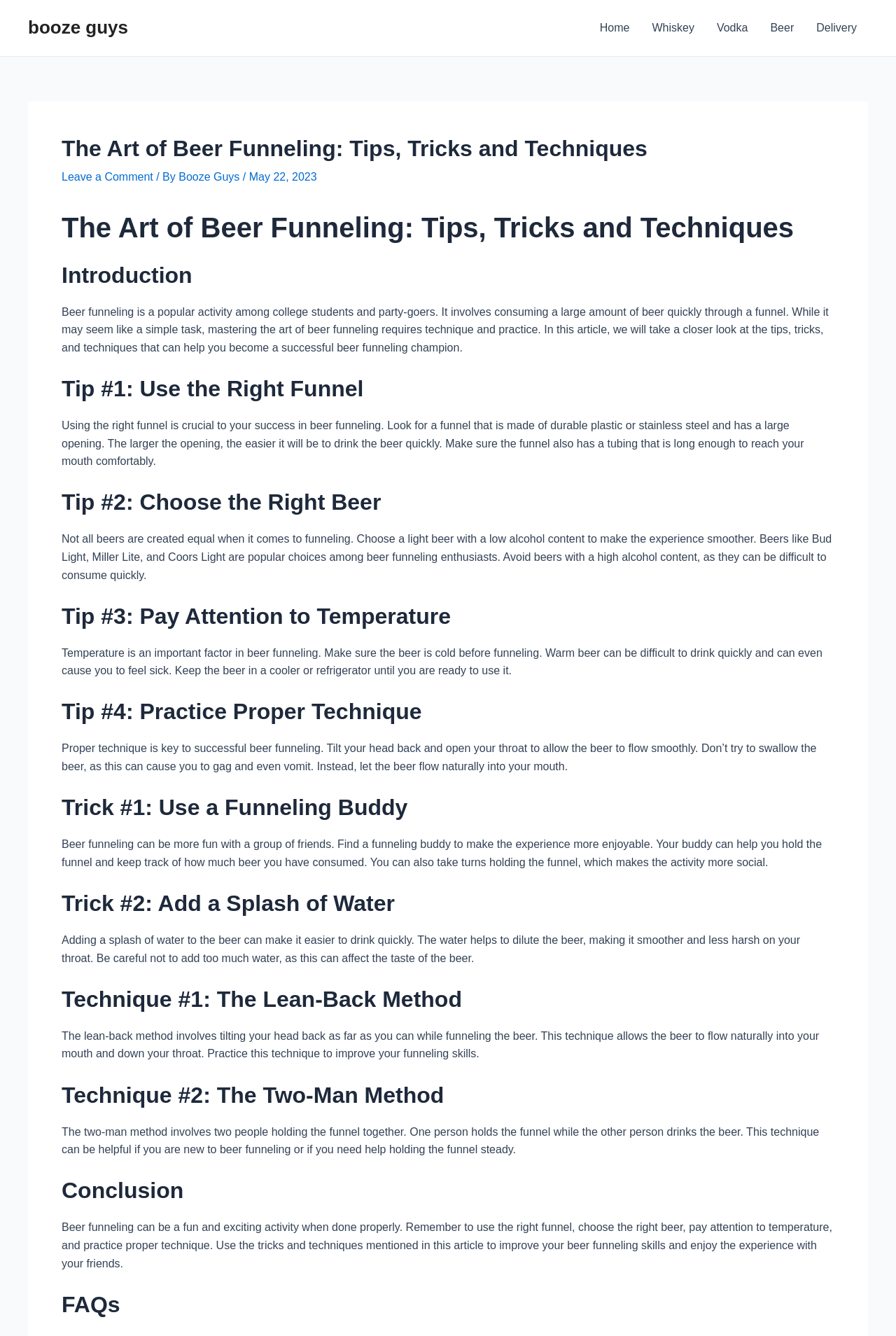What is the lean-back method in beer funneling?
Look at the screenshot and give a one-word or phrase answer.

Tilting head back